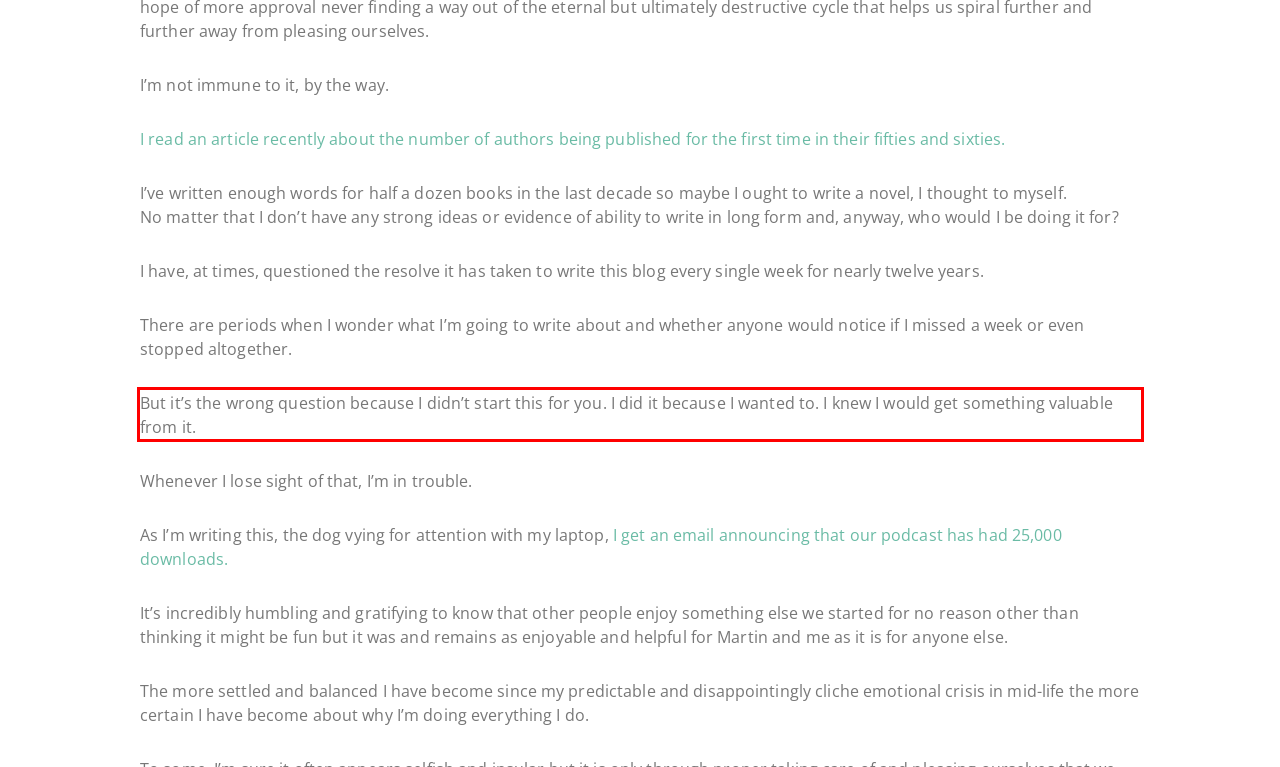View the screenshot of the webpage and identify the UI element surrounded by a red bounding box. Extract the text contained within this red bounding box.

But it’s the wrong question because I didn’t start this for you. I did it because I wanted to. I knew I would get something valuable from it.